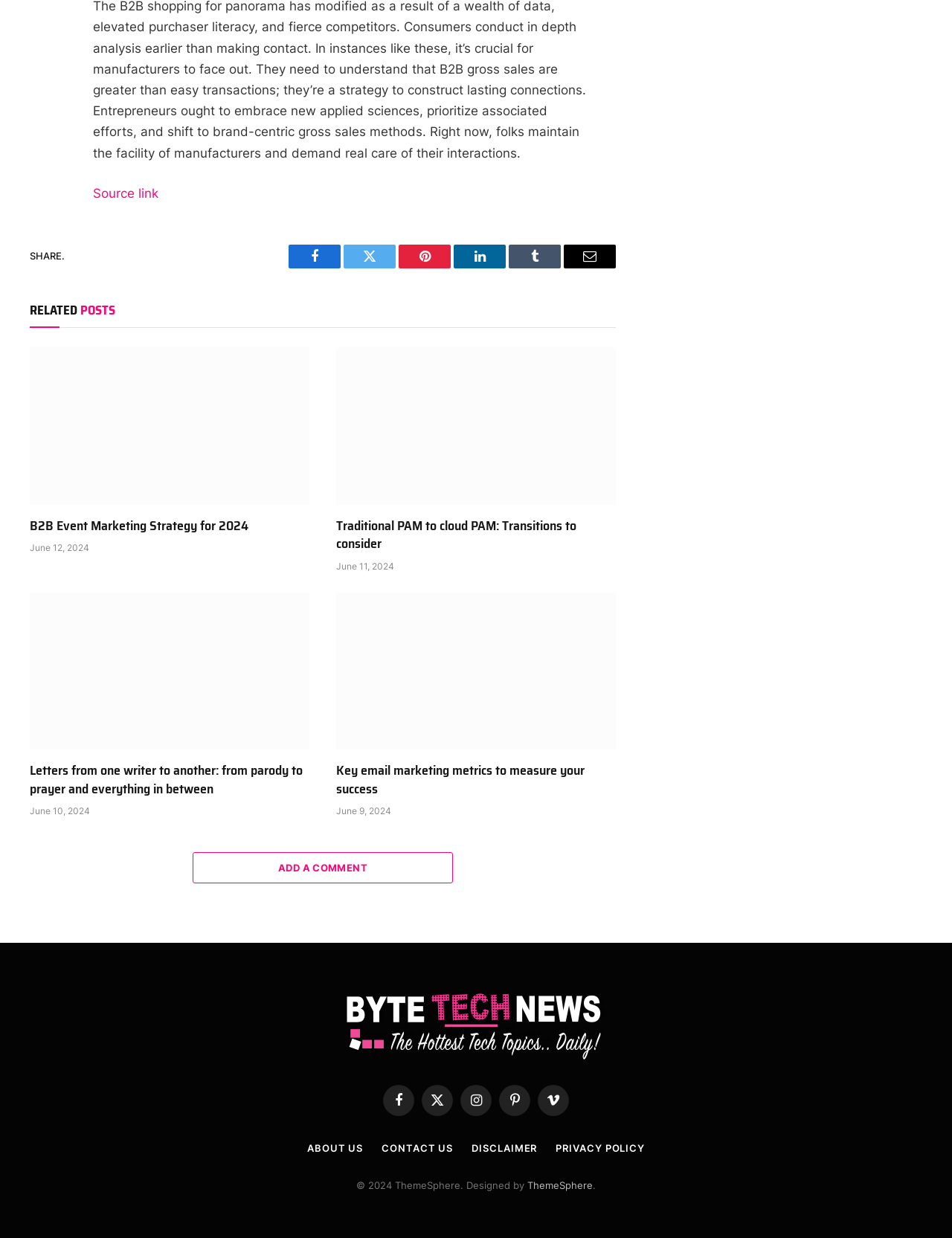Identify the bounding box coordinates for the element you need to click to achieve the following task: "Visit ABOUT US page". The coordinates must be four float values ranging from 0 to 1, formatted as [left, top, right, bottom].

[0.323, 0.922, 0.381, 0.932]